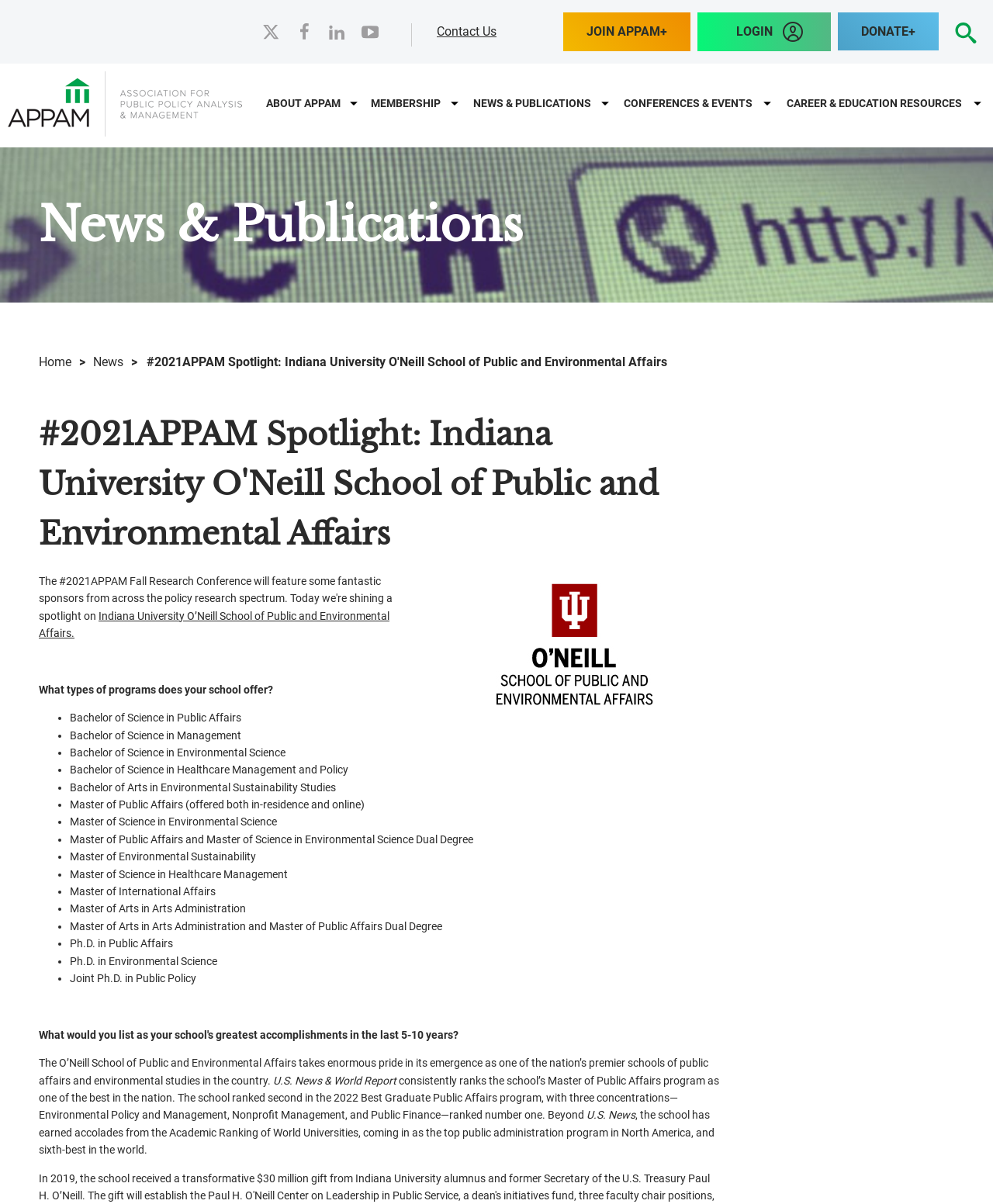Show me the bounding box coordinates of the clickable region to achieve the task as per the instruction: "Click on the 'Contact Us' link".

[0.44, 0.018, 0.5, 0.035]